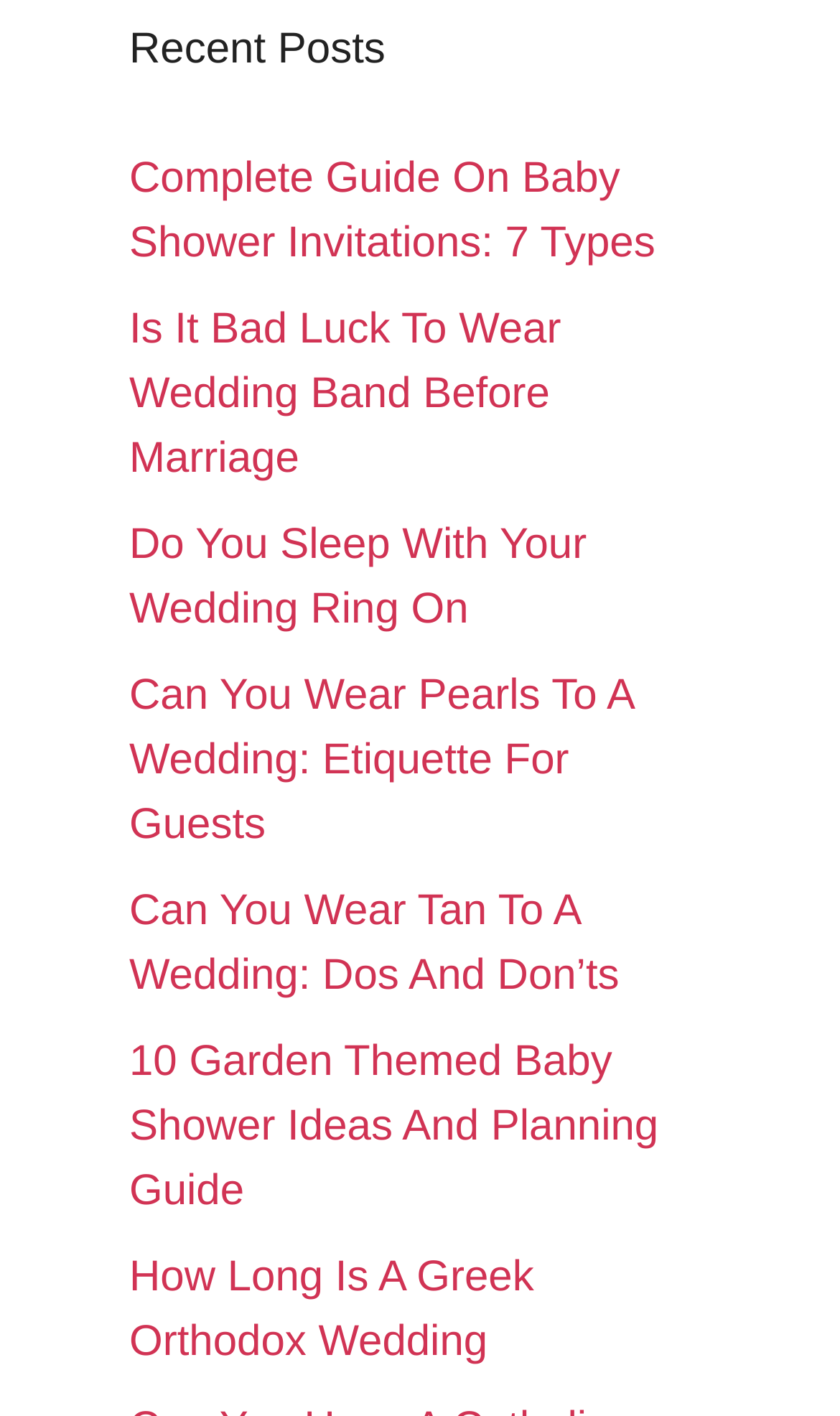Use a single word or phrase to answer the question:
What is the main topic of the webpage?

Wedding and Baby Shower